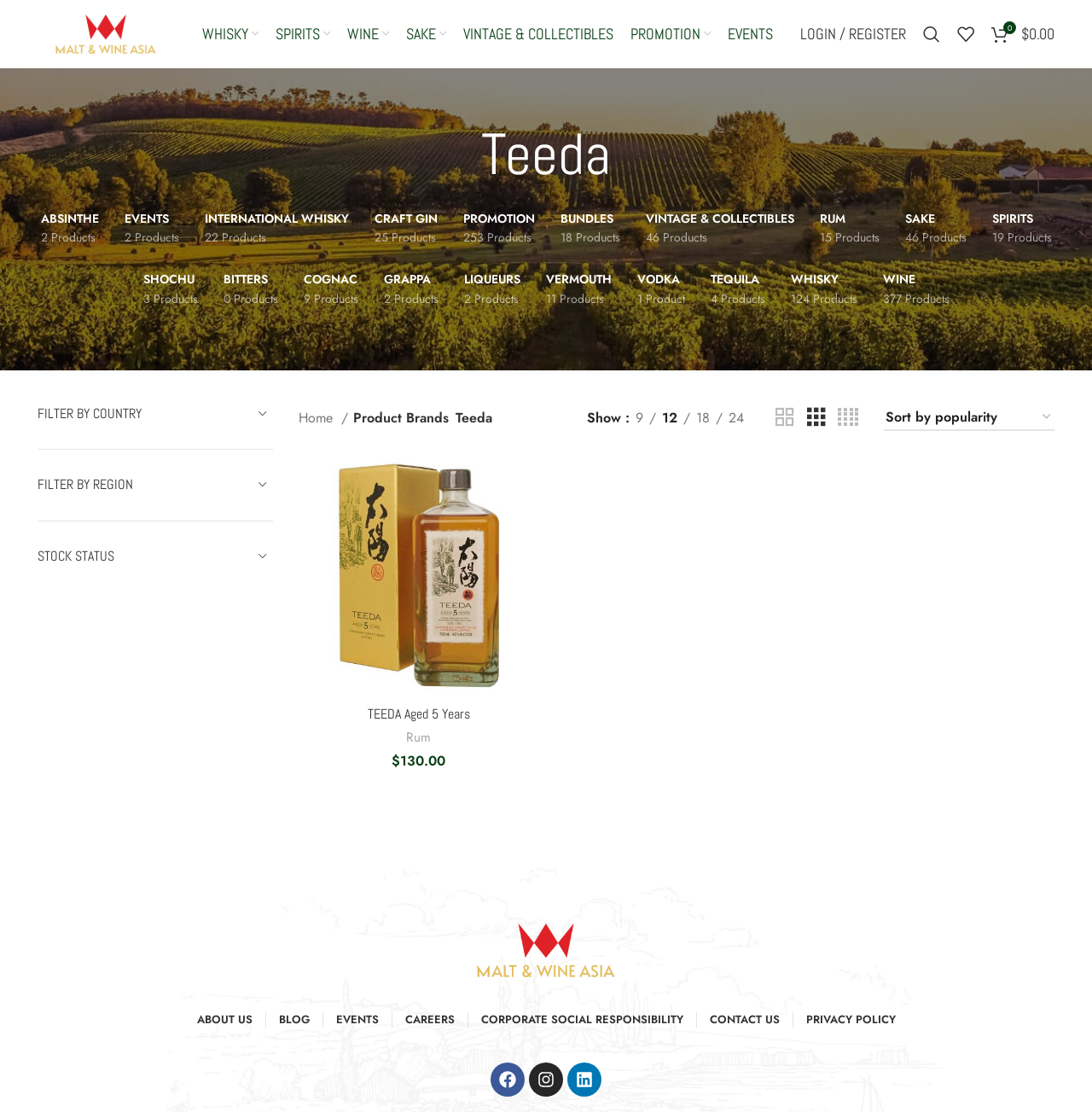Bounding box coordinates are specified in the format (top-left x, top-left y, bottom-right x, bottom-right y). All values are floating point numbers bounded between 0 and 1. Please provide the bounding box coordinate of the region this sentence describes: Sake

[0.371, 0.015, 0.408, 0.046]